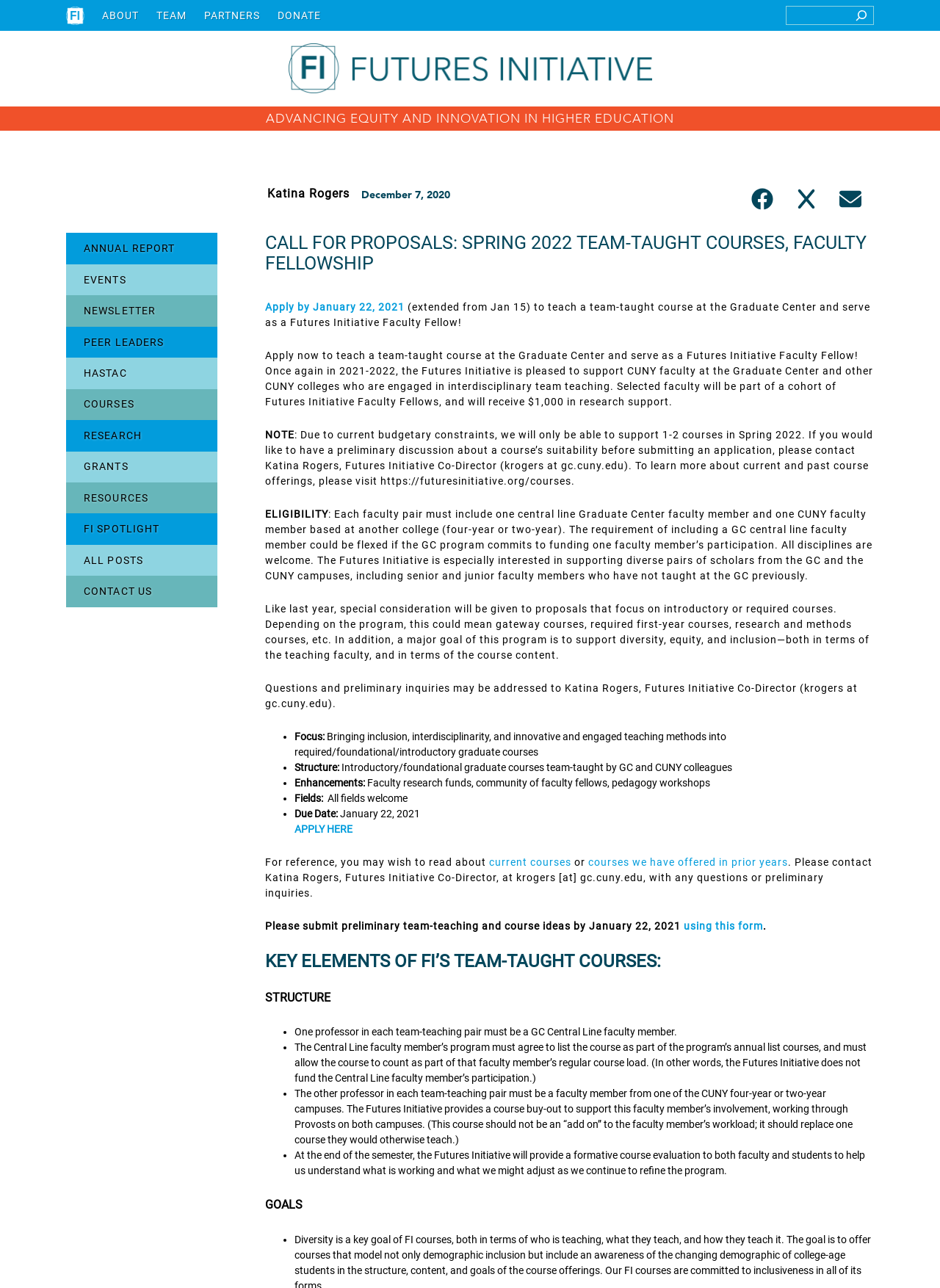What is the benefit of participating in the Futures Initiative?
Please answer the question with as much detail and depth as you can.

I found the answer by looking at the section 'ENHANCEMENTS' which mentions that one of the benefits of participating in the Futures Initiative is faculty research funds.